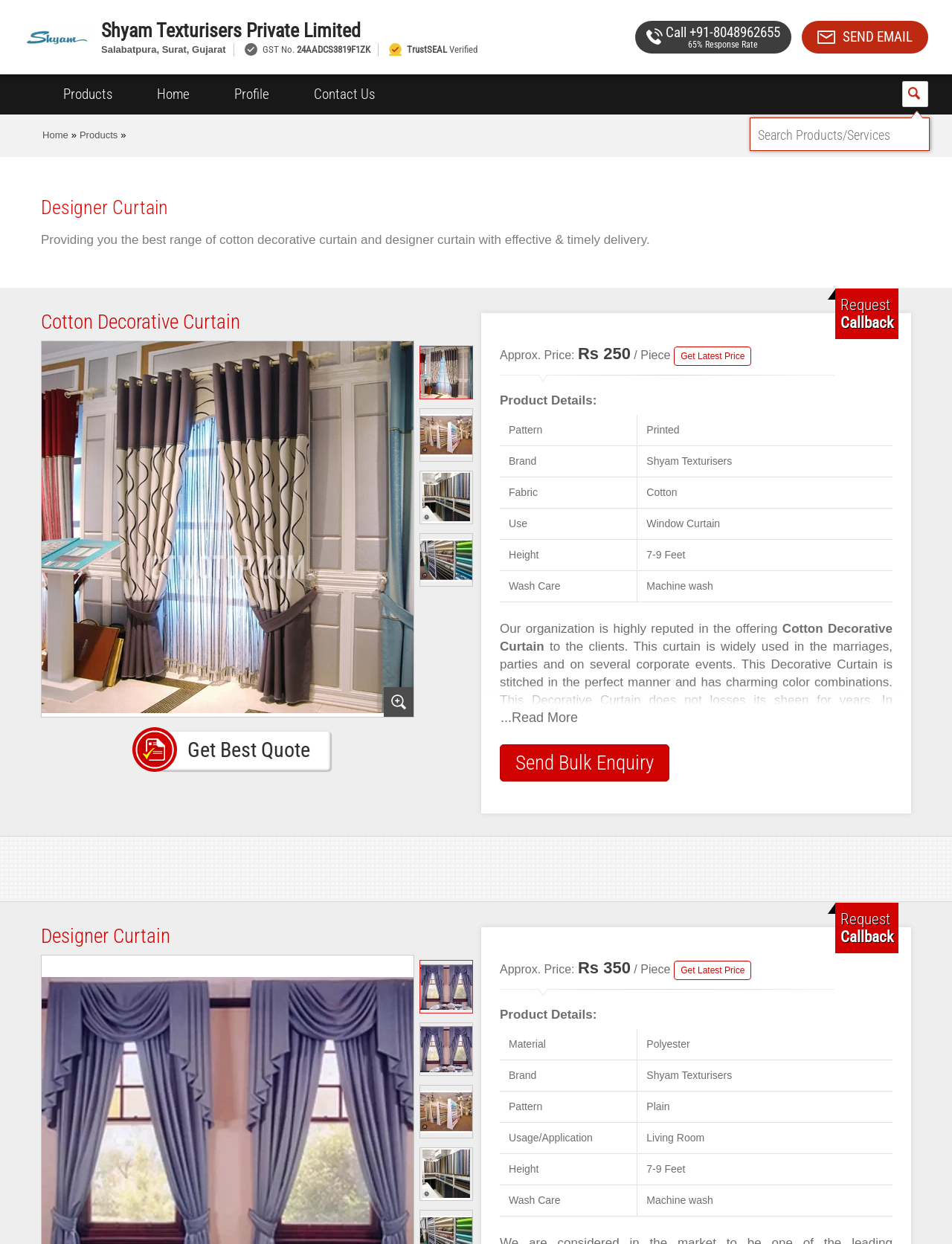Please specify the coordinates of the bounding box for the element that should be clicked to carry out this instruction: "Search for products or services". The coordinates must be four float numbers between 0 and 1, formatted as [left, top, right, bottom].

[0.788, 0.096, 0.976, 0.121]